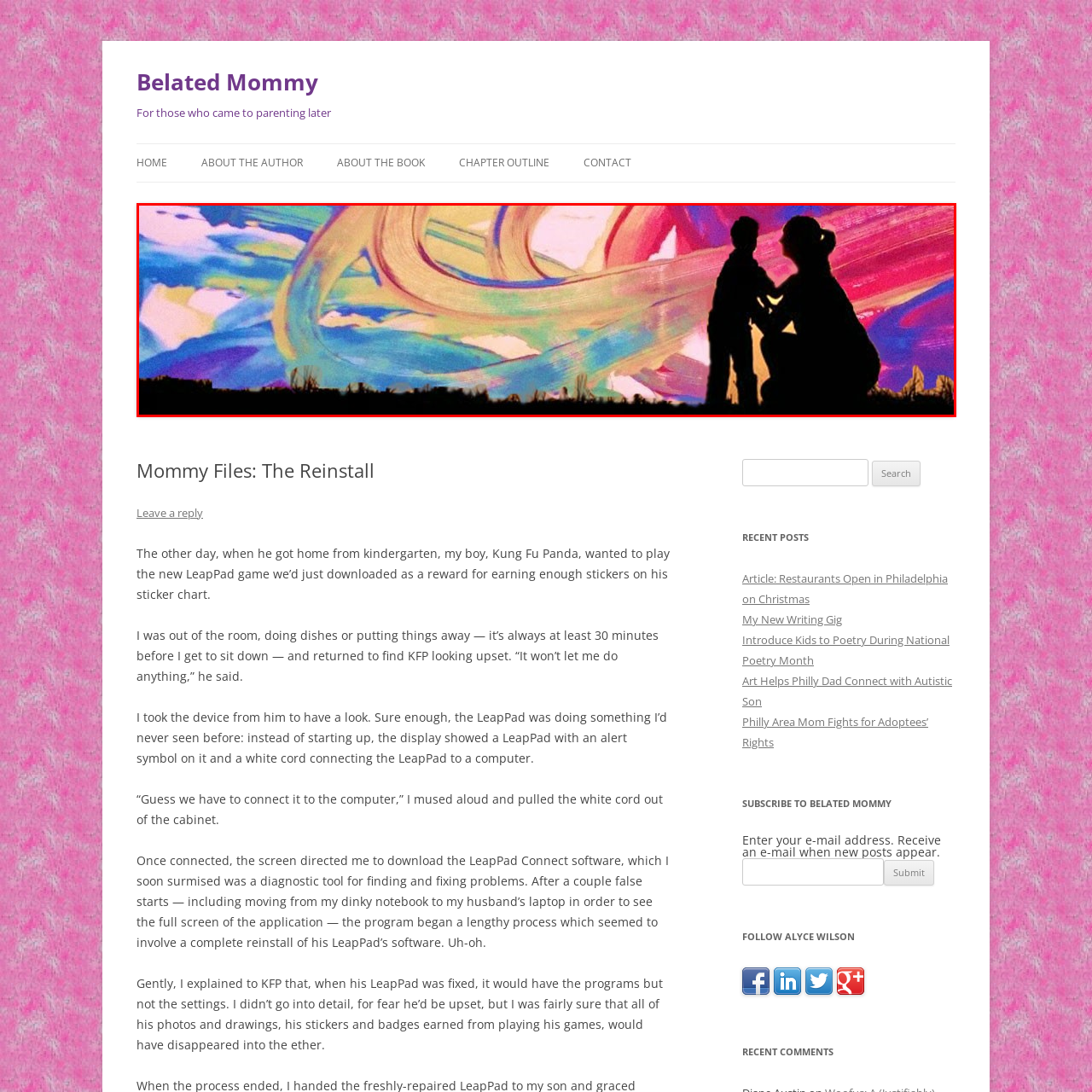Observe the visual content surrounded by a red rectangle, What does the image symbolize? Respond using just one word or a short phrase.

The bond of parenting